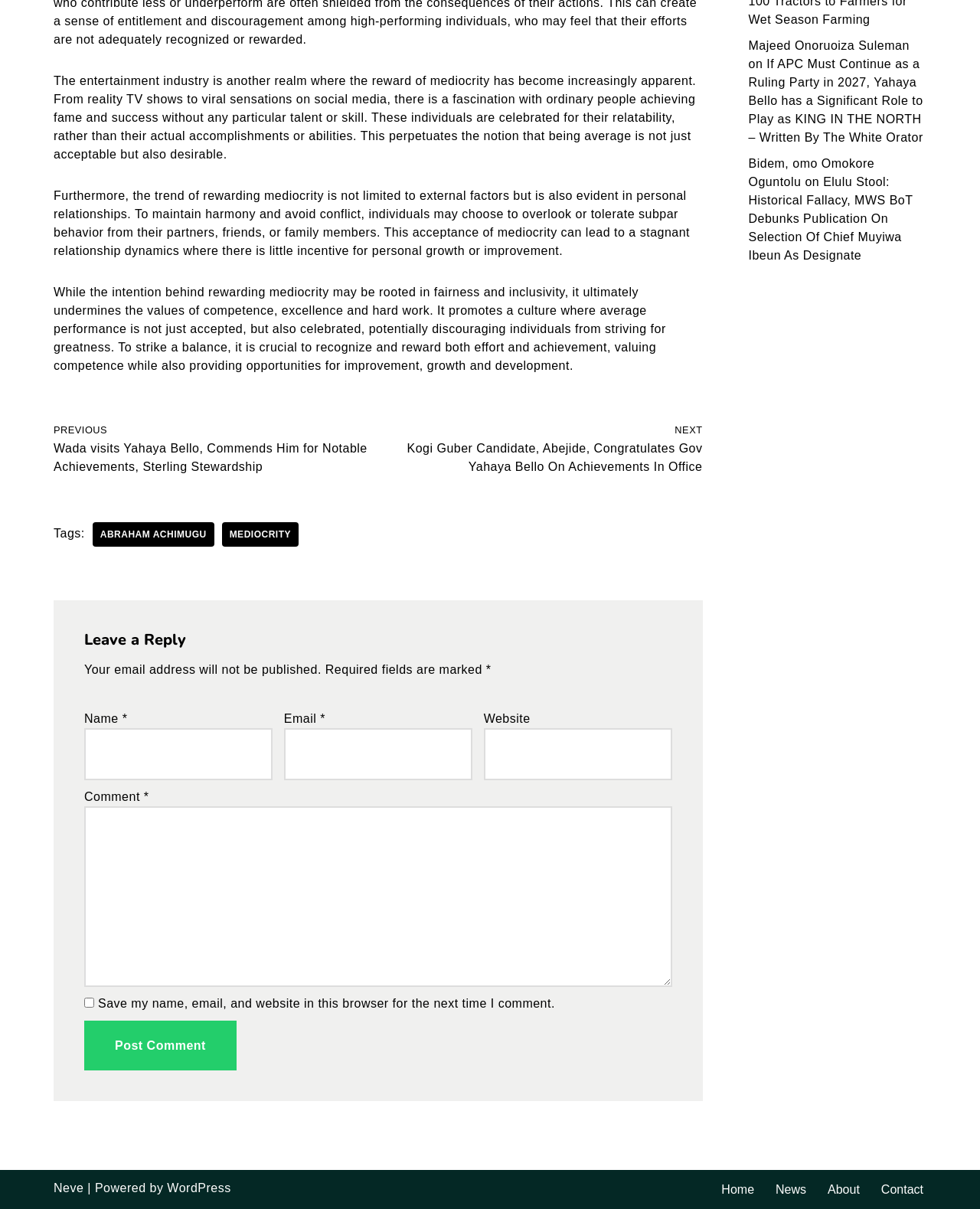Identify the bounding box coordinates of the area you need to click to perform the following instruction: "Click Home".

None